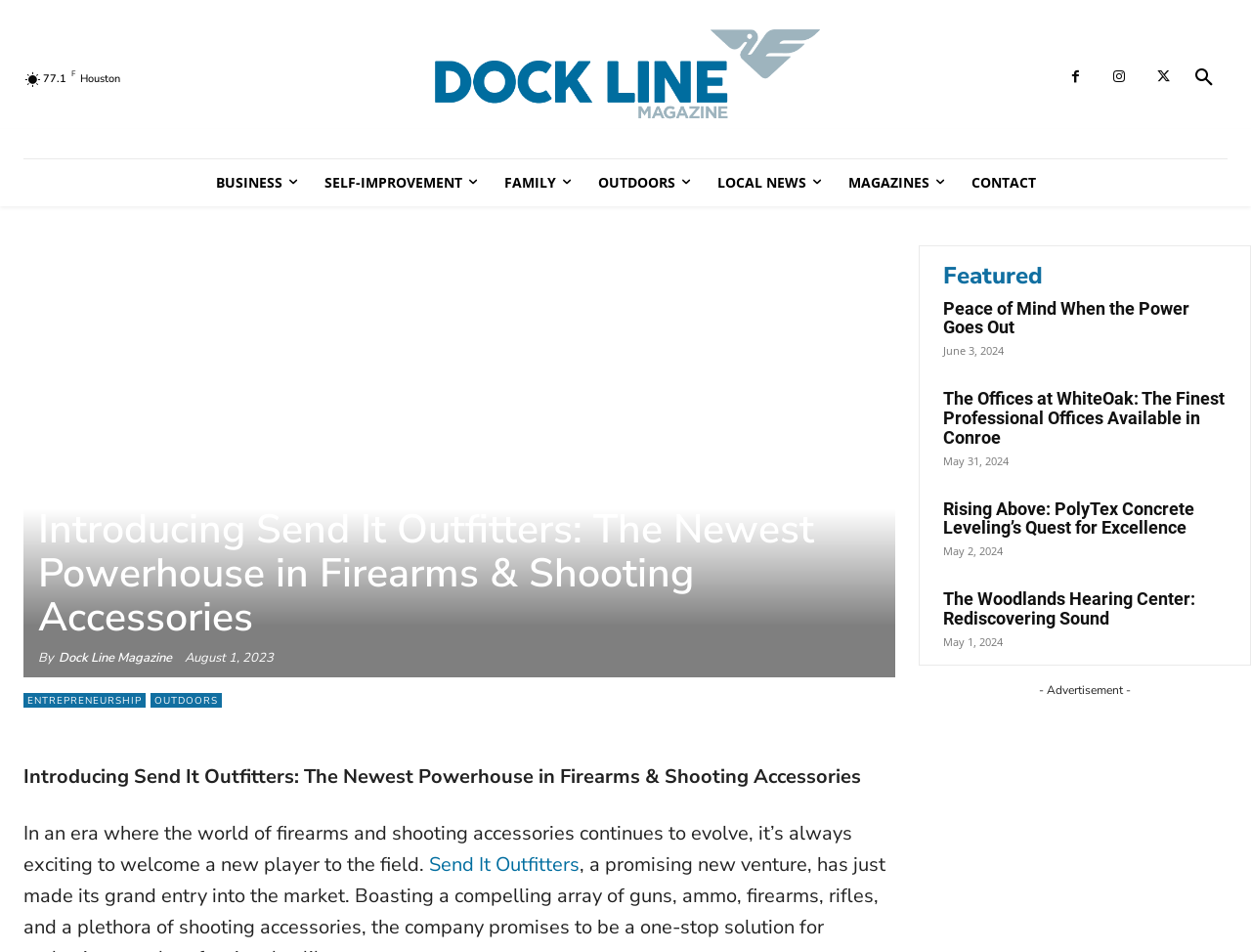Find the bounding box coordinates of the area to click in order to follow the instruction: "Contact Send It Outfitters".

[0.765, 0.167, 0.839, 0.216]